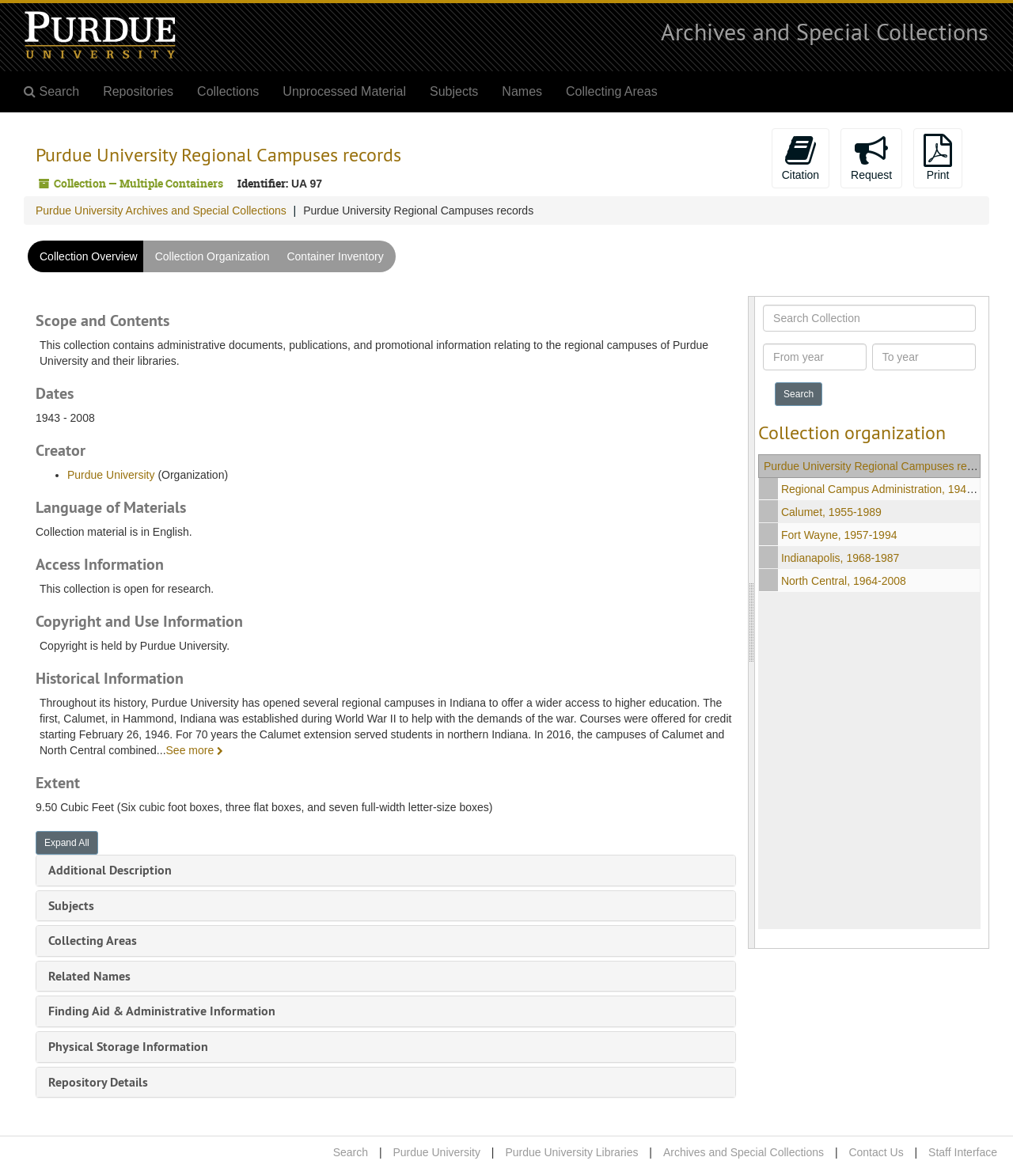Give a one-word or short phrase answer to the question: 
What is the purpose of the 'Search Collection' button?

To search the collection